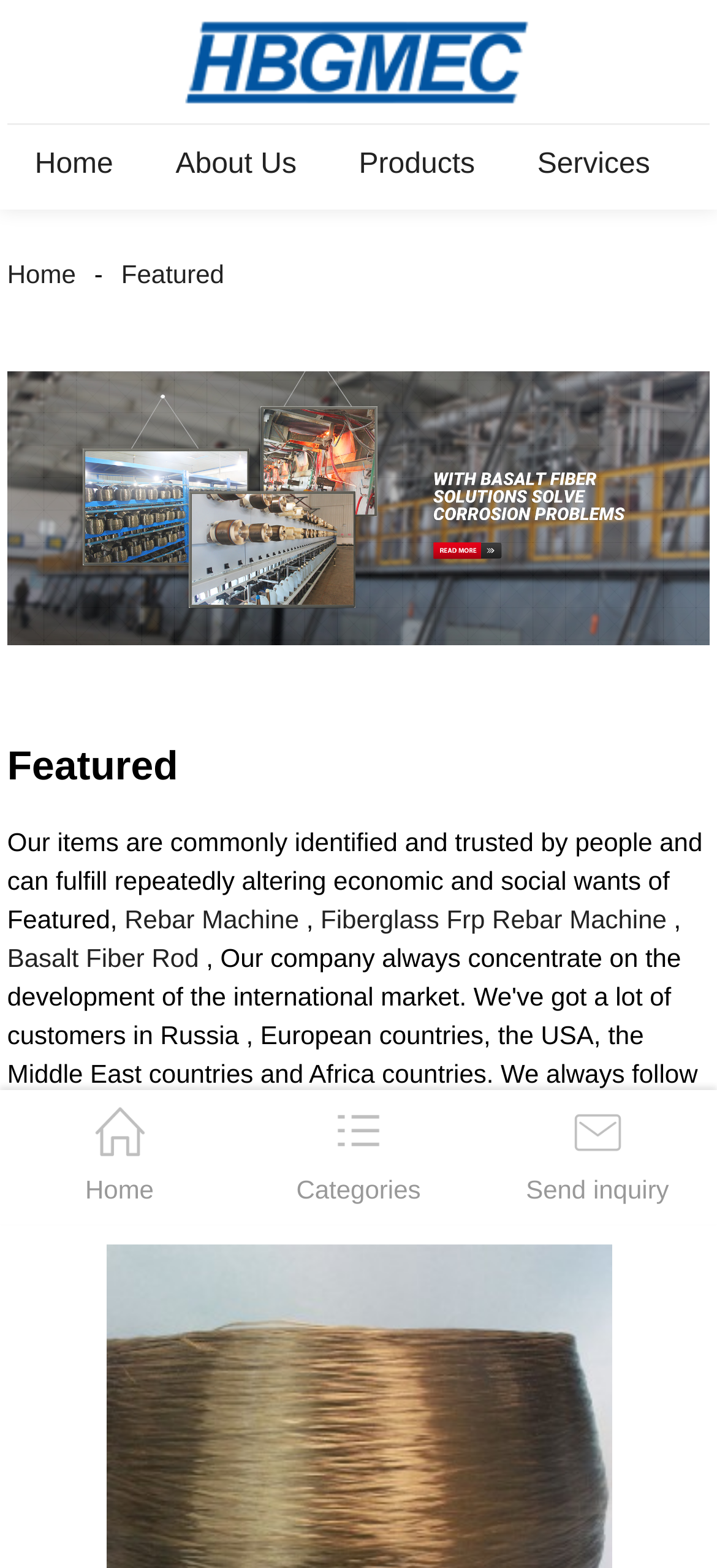Give a one-word or short phrase answer to the question: 
How many navigation links are in the top menu?

4